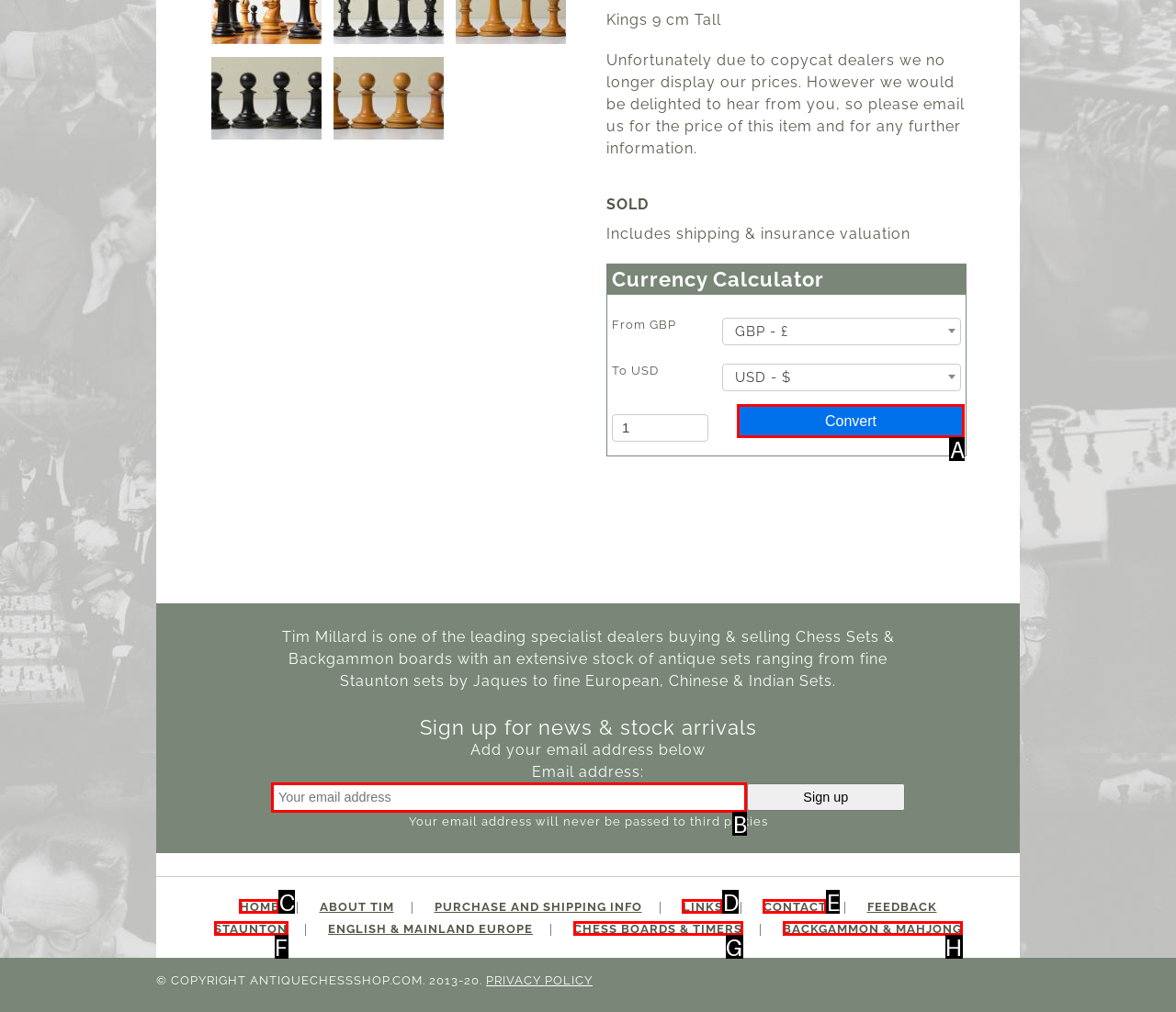Point out the option that best suits the description: Links
Indicate your answer with the letter of the selected choice.

D